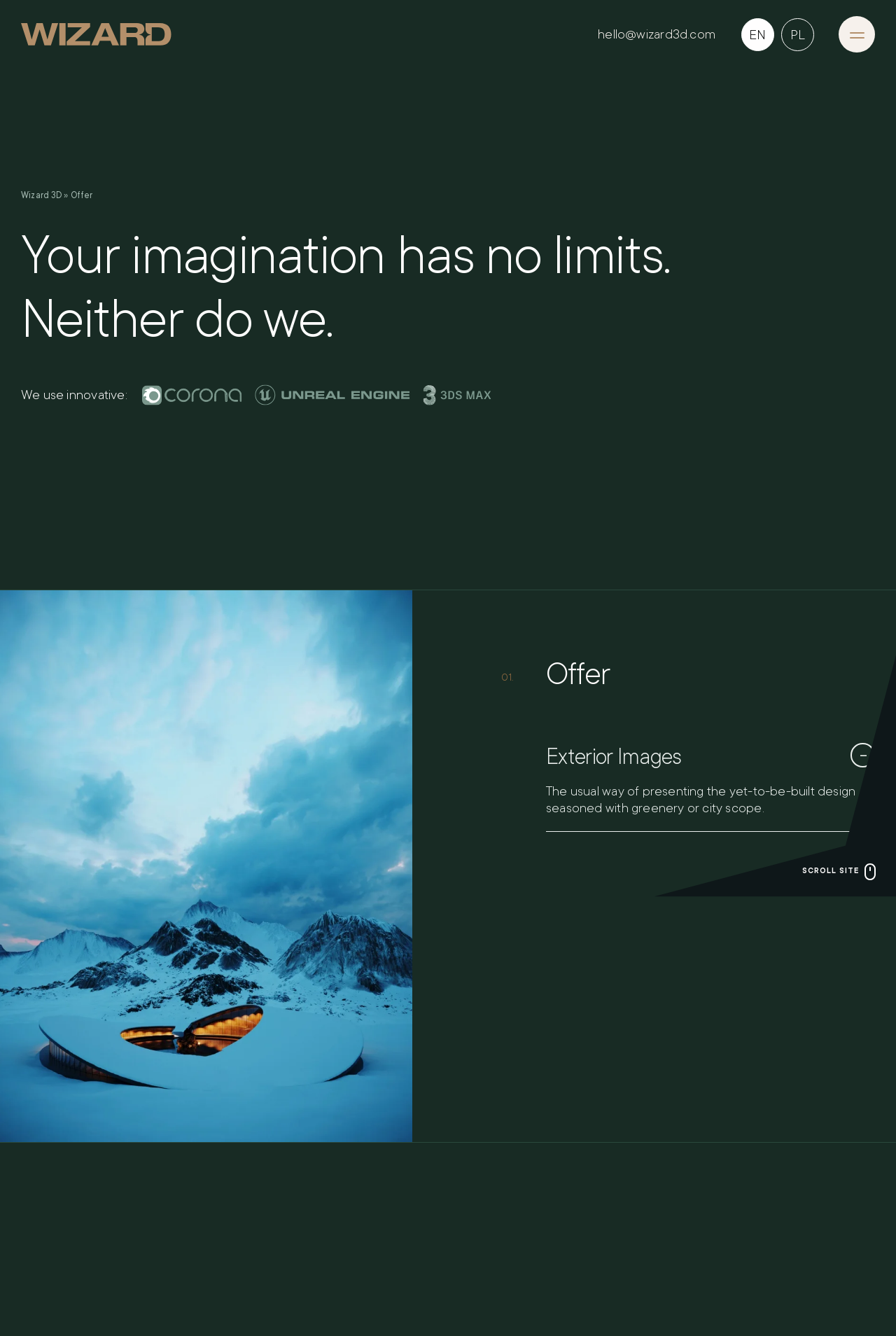What is the phone number of the company?
Please provide a detailed and thorough answer to the question.

I found the company's phone number by looking at the contact section at the bottom of the page. The phone number is listed as '+48 509 635 171'.